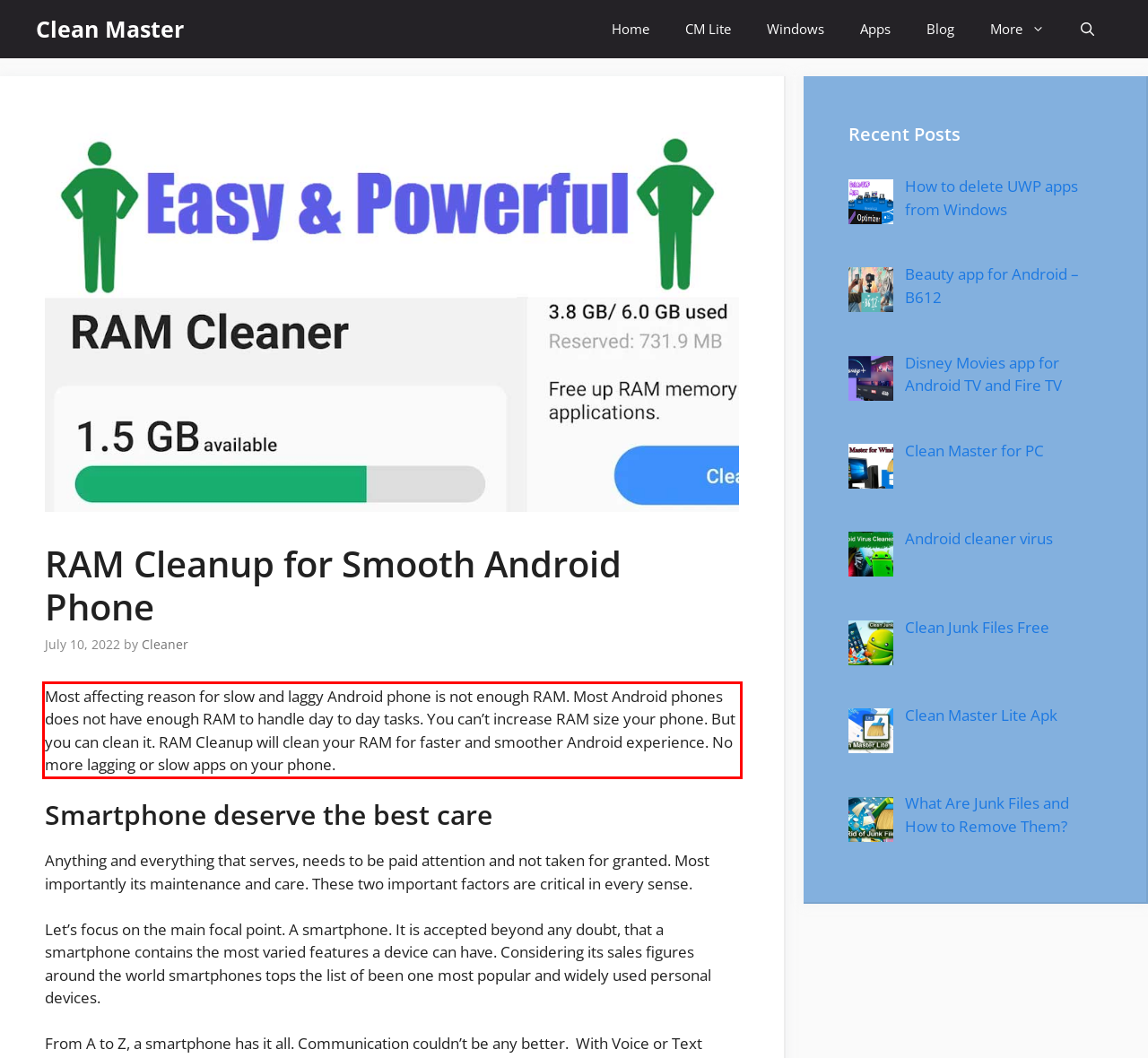Identify the red bounding box in the webpage screenshot and perform OCR to generate the text content enclosed.

Most affecting reason for slow and laggy Android phone is not enough RAM. Most Android phones does not have enough RAM to handle day to day tasks. You can’t increase RAM size your phone. But you can clean it. RAM Cleanup will clean your RAM for faster and smoother Android experience. No more lagging or slow apps on your phone.